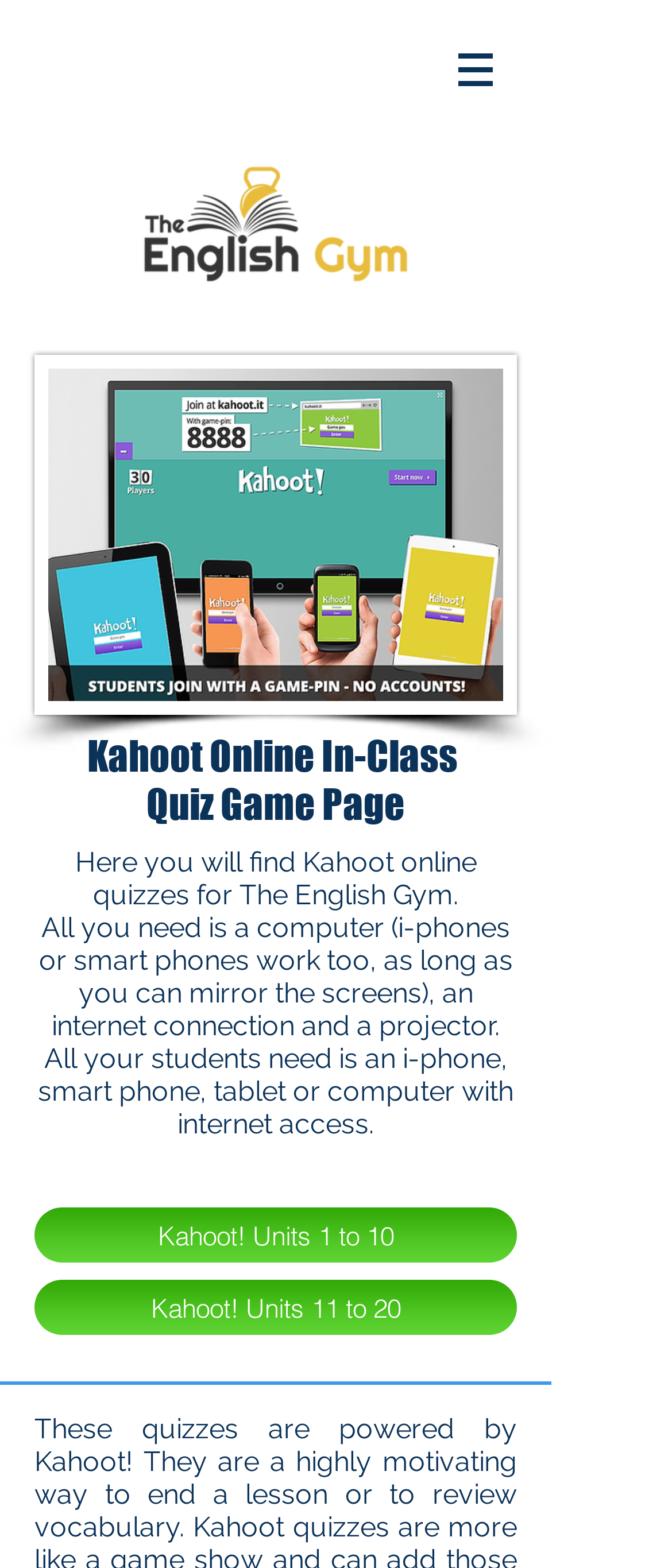What is the name of the website's logo?
Use the information from the image to give a detailed answer to the question.

The webpage has an image with the text 'GYM PNG.png', which suggests that the logo of the website is named 'GYM PNG'.